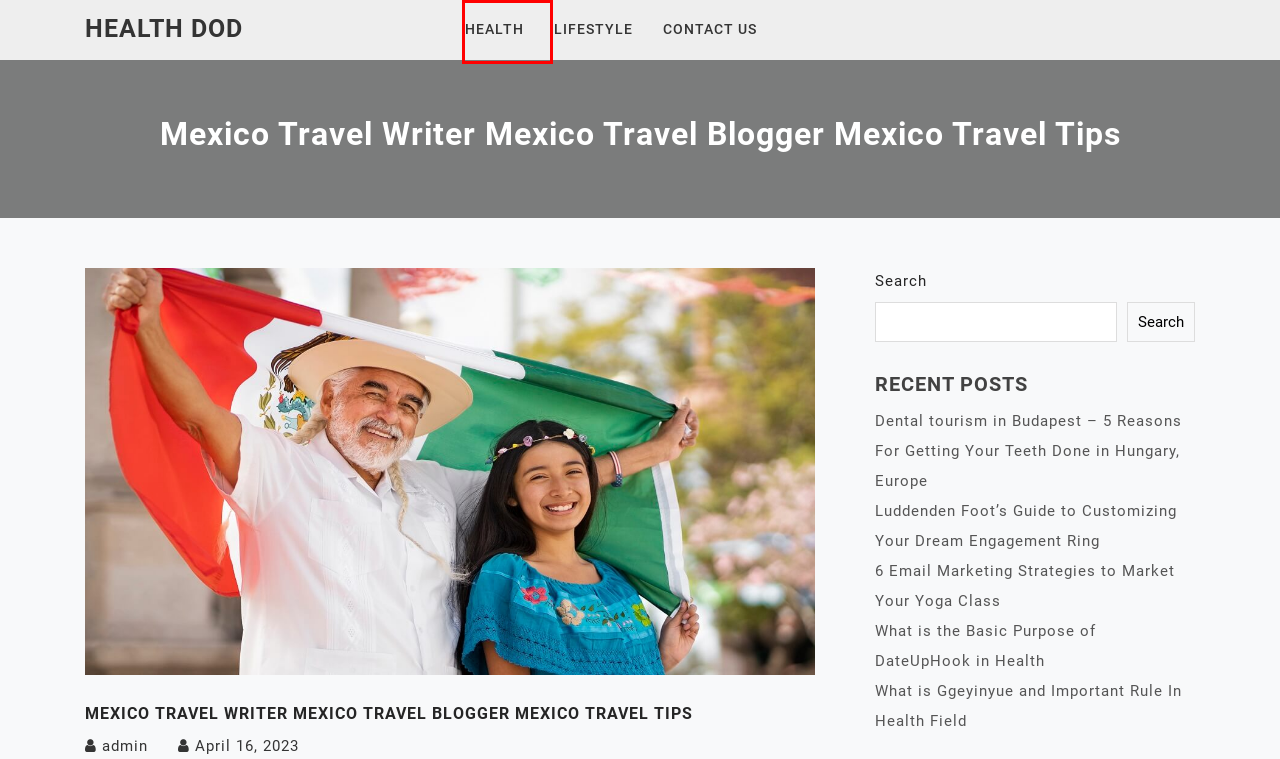A screenshot of a webpage is provided, featuring a red bounding box around a specific UI element. Identify the webpage description that most accurately reflects the new webpage after interacting with the selected element. Here are the candidates:
A. Contact Us - Health DoD
B. admin, Author at Health DoD
C. What is Ggeyinyue and Important Rule In Health Field - Health DoD
D. What is the Basic Purpose of DateUpHook in Health - Health DoD
E. Luddenden Foot's Guide to Customizing Your Dream Engagement Ring - Health DoD
F. 6 Email Marketing Strategies to Market Your Yoga Class - Health DoD
G. Health Archives - Health DoD
H. Dental tourism in Budapest - 5 Reasons For Getting Your Teeth Done in Hungary, Europe - Health DoD

G